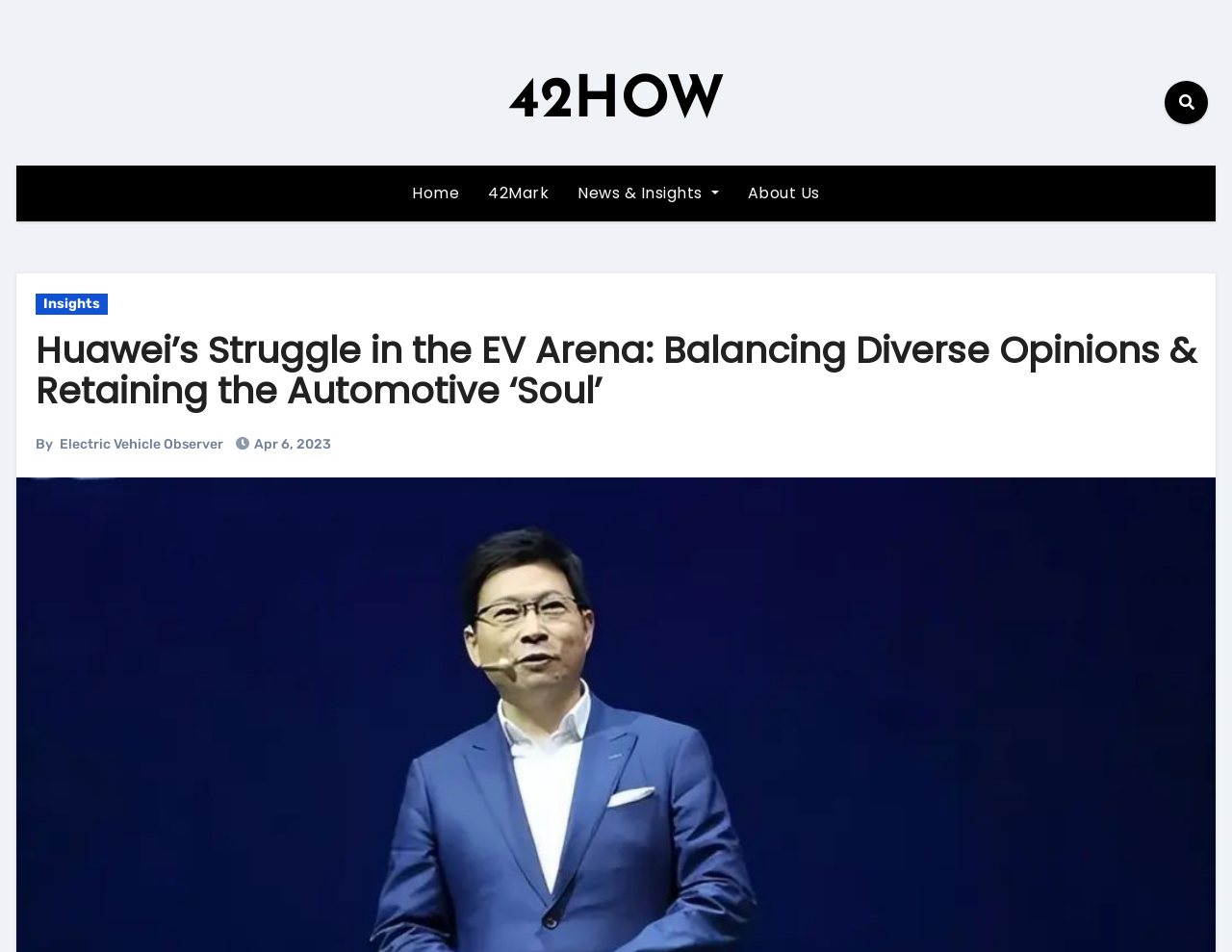Examine the screenshot and answer the question in as much detail as possible: What is the category of the article?

I found the category of the article by looking at the link 'News & Insights' which is a parent element of the article's title, indicating that the article belongs to the 'News & Insights' category.